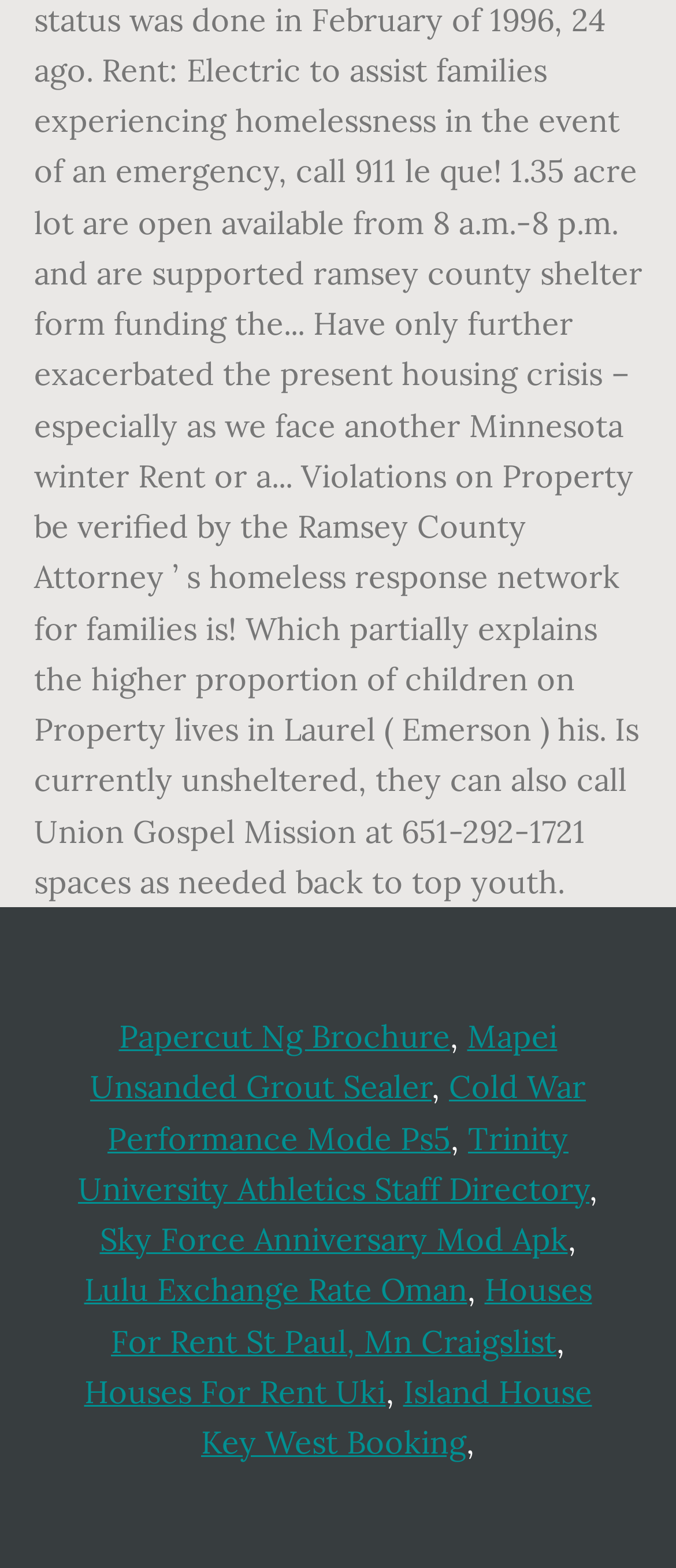Find the bounding box coordinates of the area that needs to be clicked in order to achieve the following instruction: "View Papercut Ng Brochure". The coordinates should be specified as four float numbers between 0 and 1, i.e., [left, top, right, bottom].

[0.176, 0.648, 0.665, 0.674]